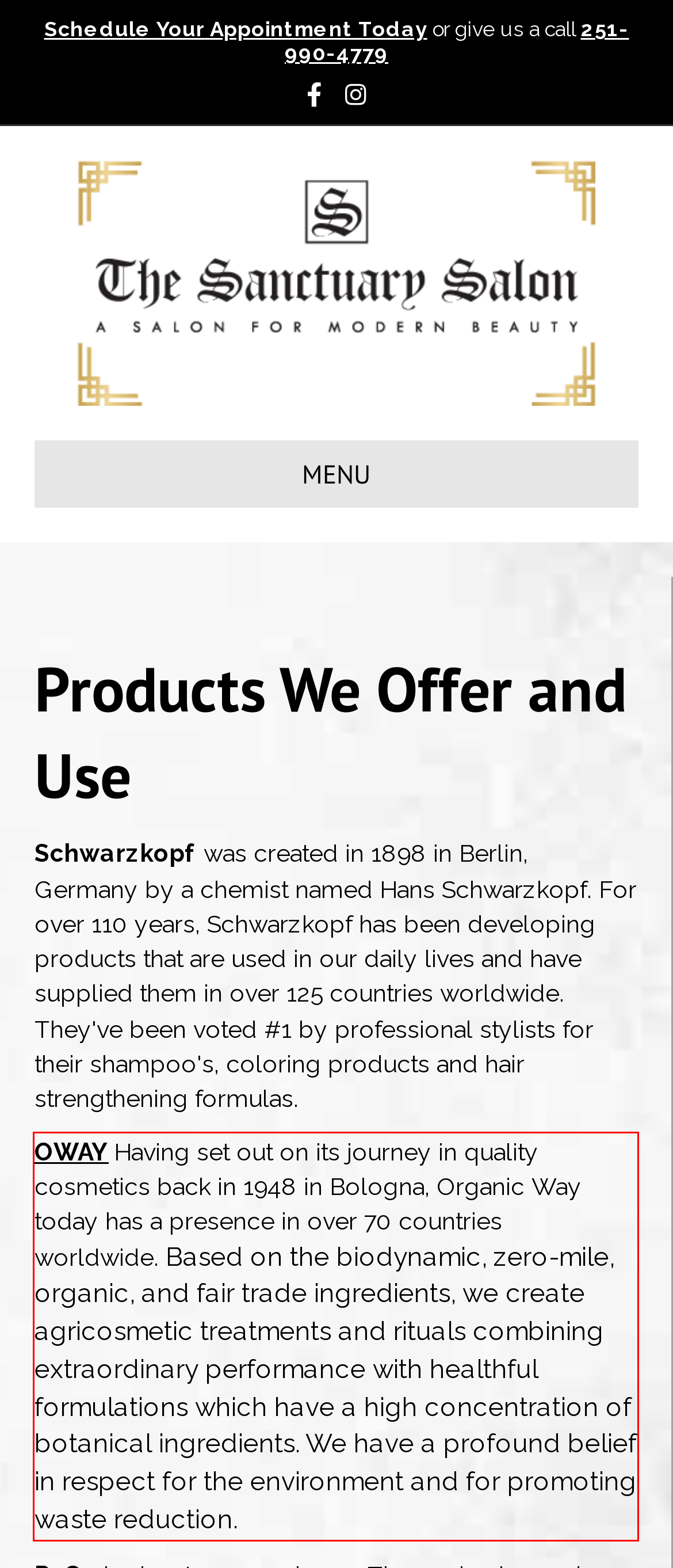Please perform OCR on the UI element surrounded by the red bounding box in the given webpage screenshot and extract its text content.

OWAY Having set out on its journey in quality cosmetics back in 1948 in Bologna, Organic Way today has a presence in over 70 countries worldwide. Based on the biodynamic, zero-mile, organic, and fair trade ingredients, we create agricosmetic treatments and rituals combining extraordinary performance with healthful formulations which have a high concentration of botanical ingredients. We have a profound belief in respect for the environment and for promoting waste reduction.